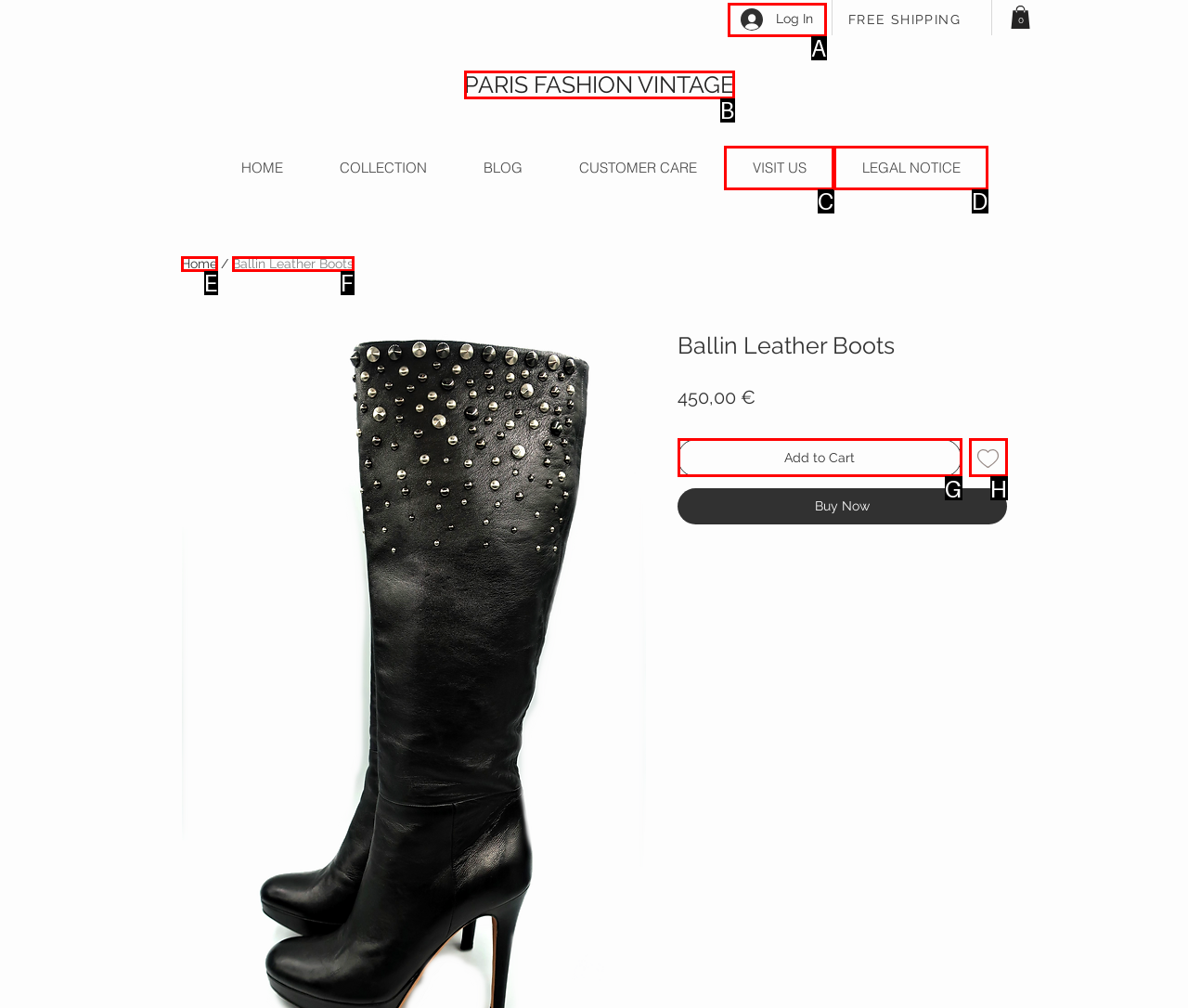Select the HTML element that best fits the description: VISIT US
Respond with the letter of the correct option from the choices given.

C